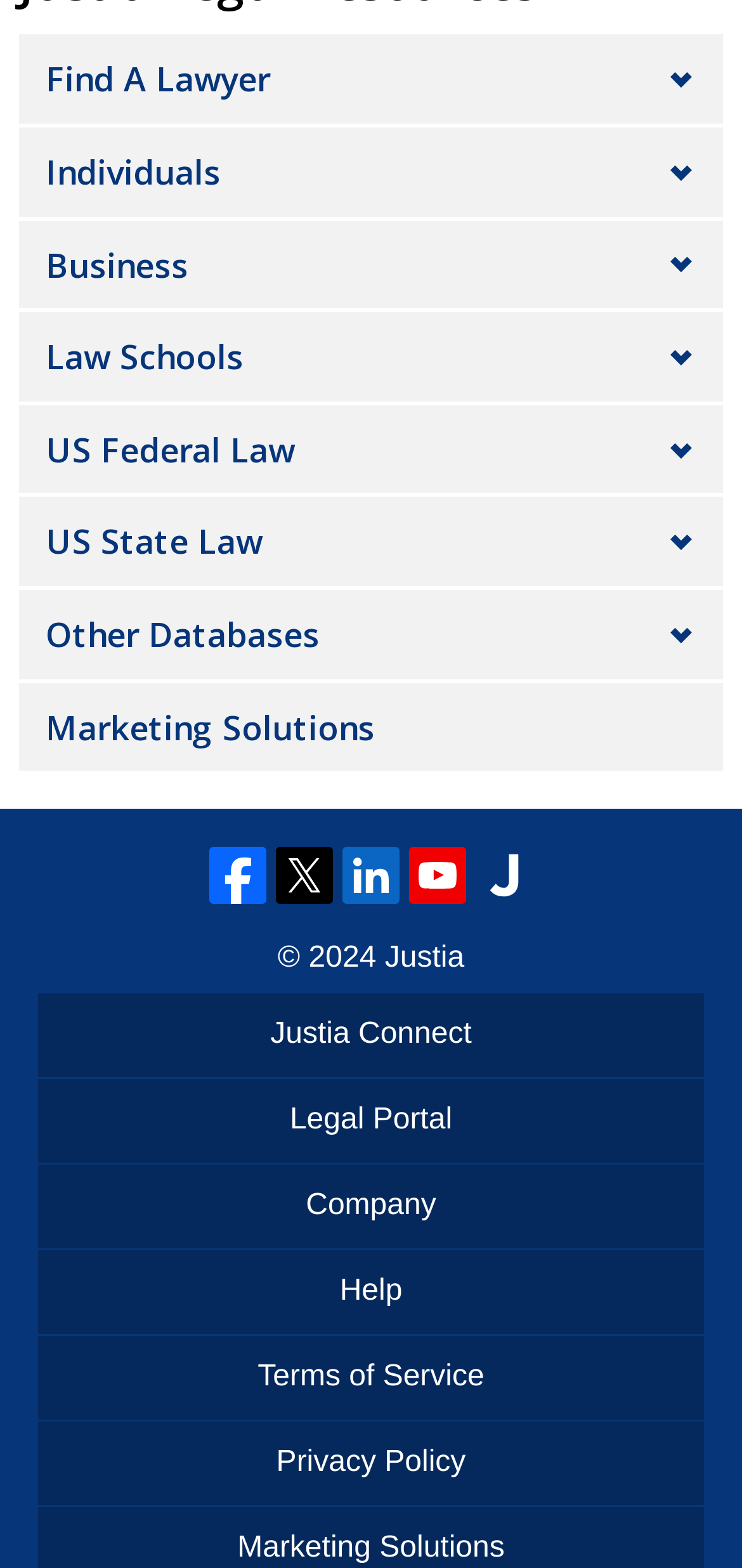Respond to the question below with a single word or phrase:
What is the last link on the webpage?

Privacy Policy